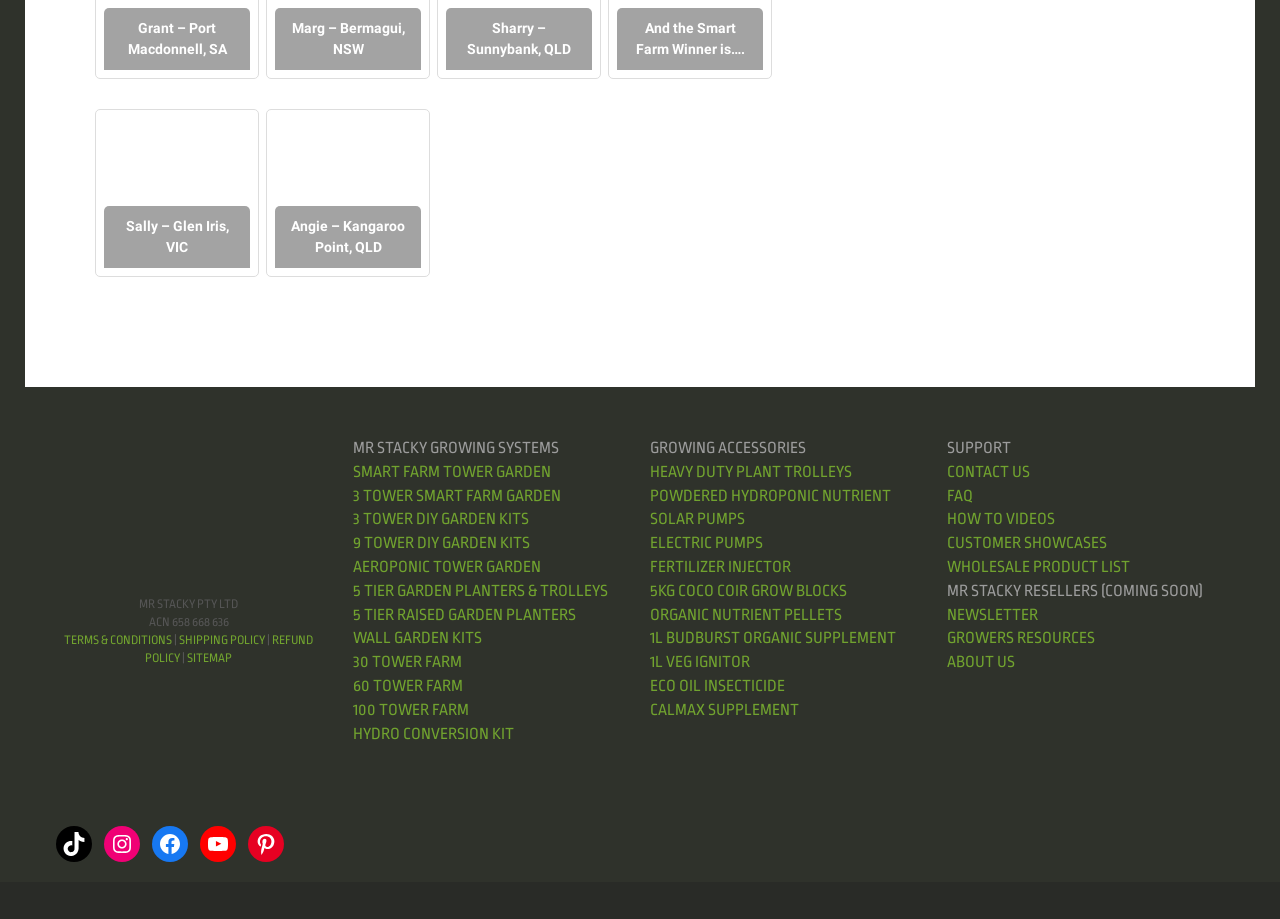Locate the bounding box coordinates of the element that needs to be clicked to carry out the instruction: "Check the 'CONTACT US' support page". The coordinates should be given as four float numbers ranging from 0 to 1, i.e., [left, top, right, bottom].

[0.74, 0.498, 0.805, 0.517]